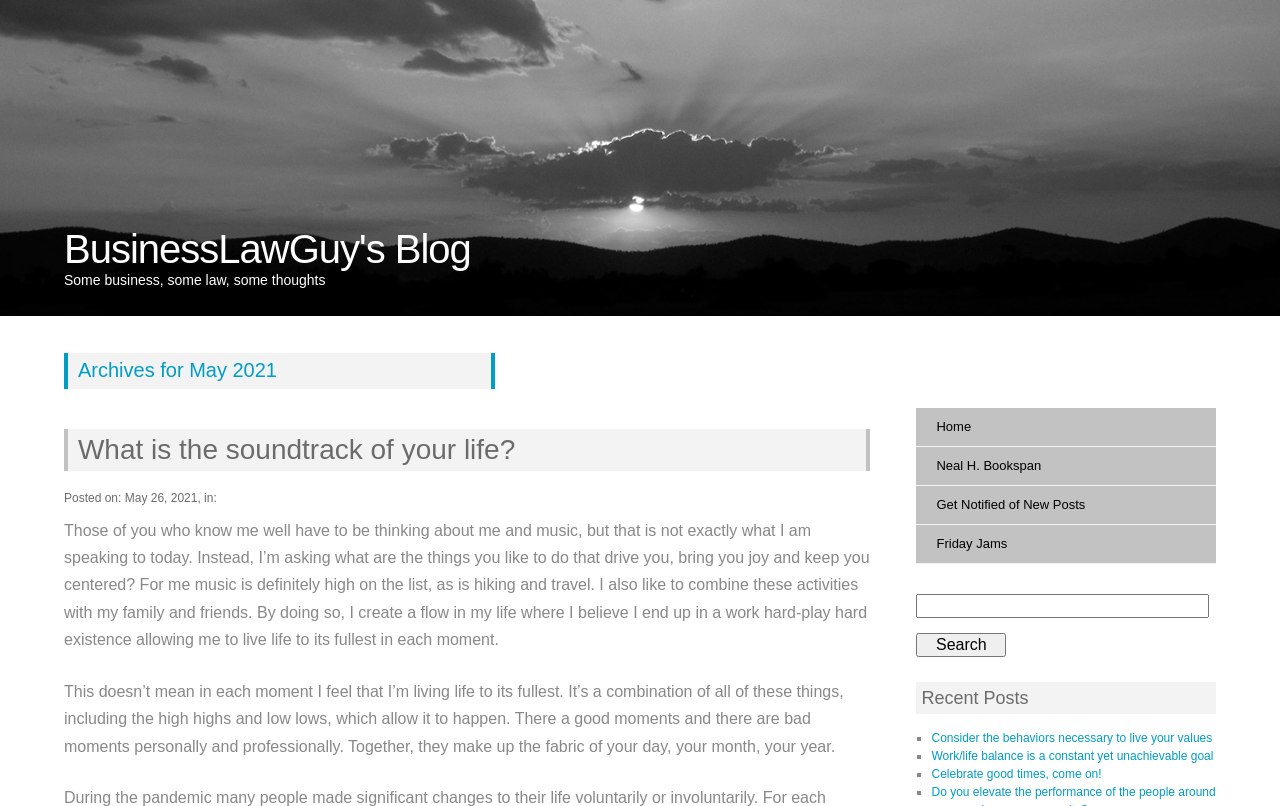Please identify the bounding box coordinates of where to click in order to follow the instruction: "Read the post 'Consider the behaviors necessary to live your values'".

[0.728, 0.907, 0.947, 0.925]